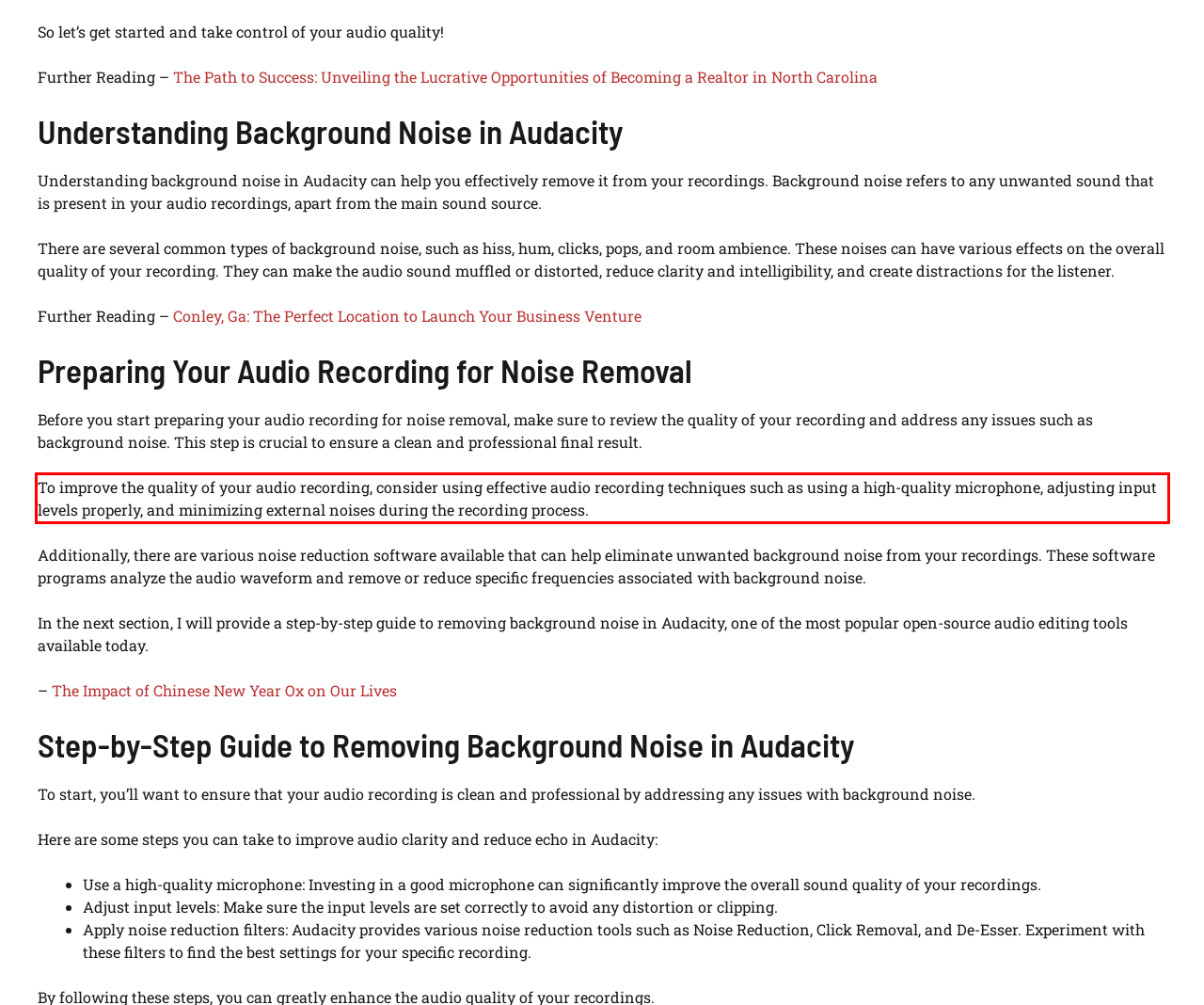Given a webpage screenshot, locate the red bounding box and extract the text content found inside it.

To improve the quality of your audio recording, consider using effective audio recording techniques such as using a high-quality microphone, adjusting input levels properly, and minimizing external noises during the recording process.